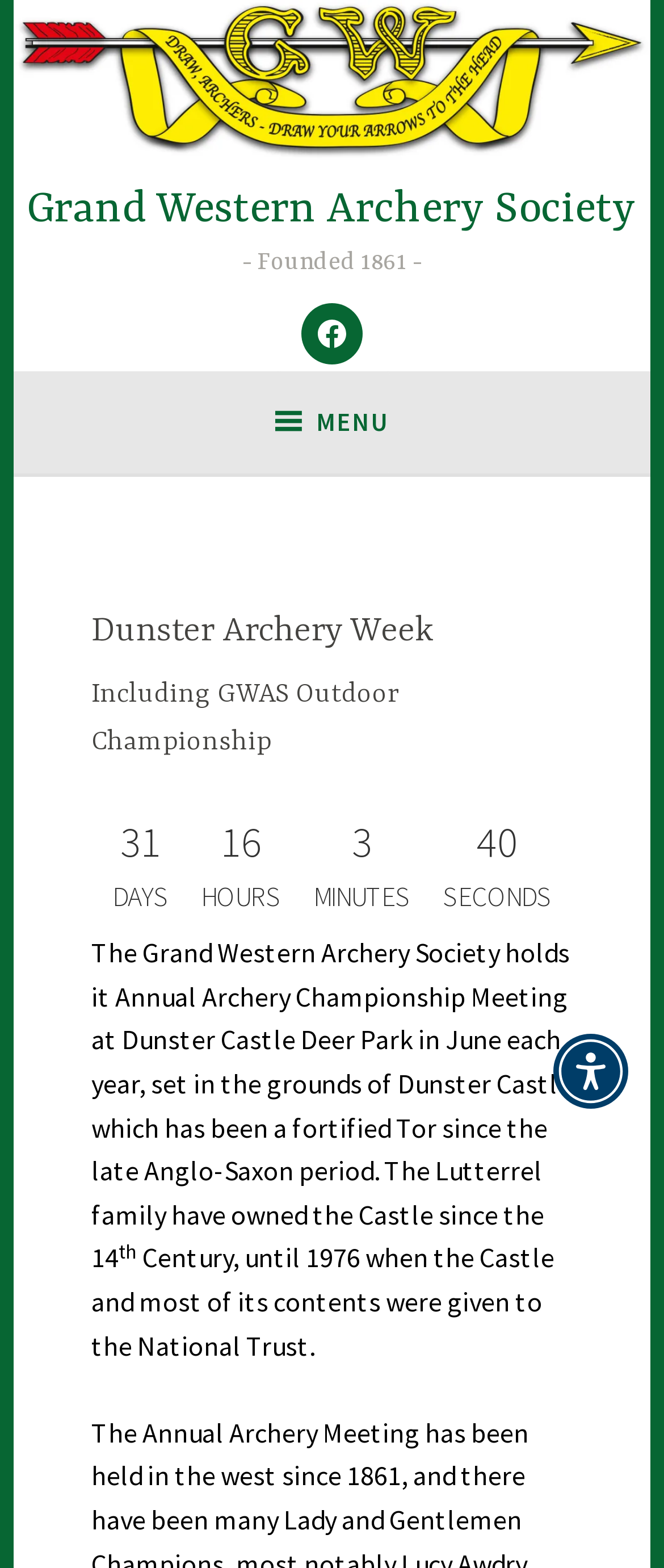Bounding box coordinates should be in the format (top-left x, top-left y, bottom-right x, bottom-right y) and all values should be floating point numbers between 0 and 1. Determine the bounding box coordinate for the UI element described as: parent_node: Grand Western Archery Society

[0.02, 0.0, 0.98, 0.102]